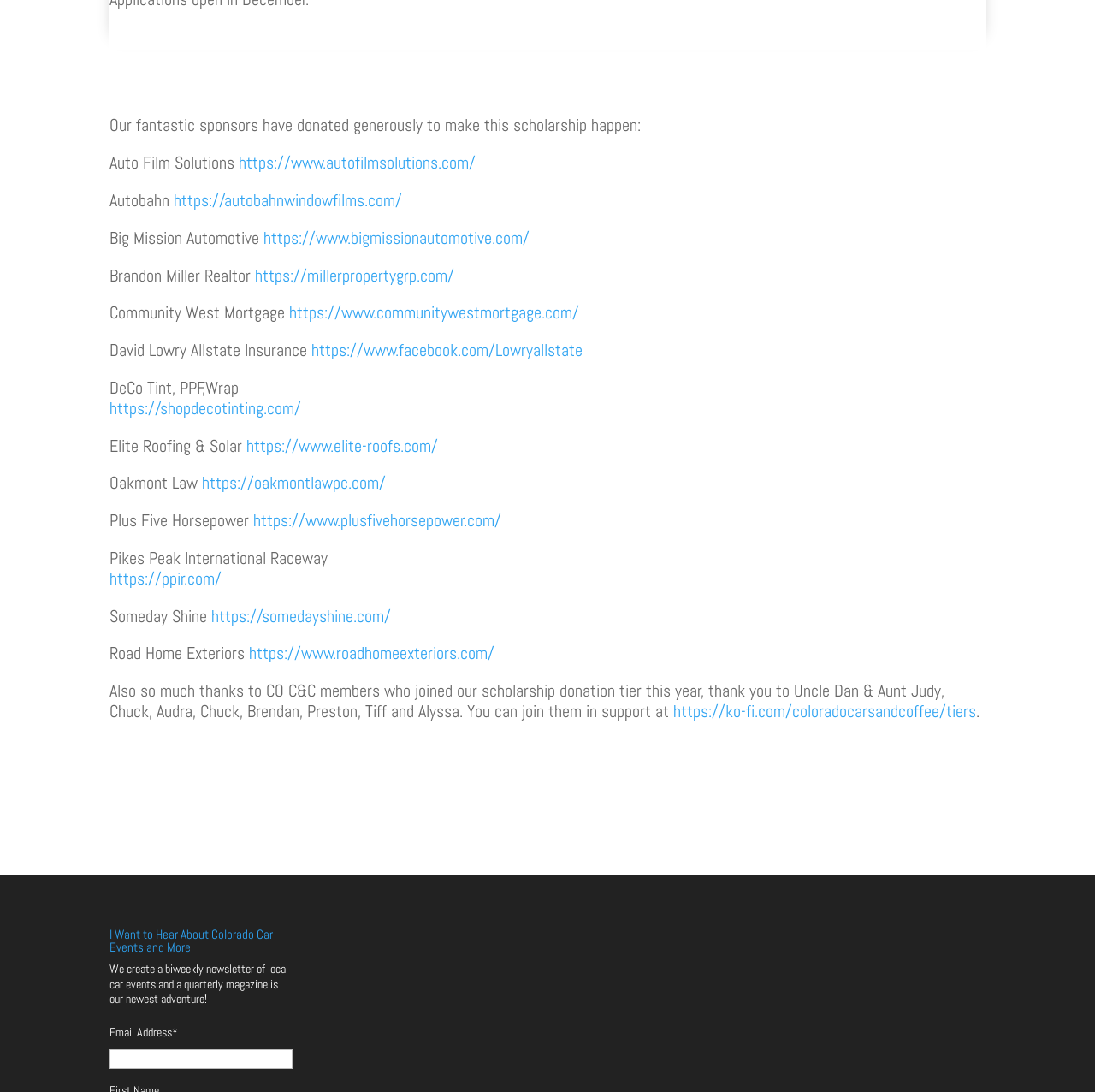Bounding box coordinates are specified in the format (top-left x, top-left y, bottom-right x, bottom-right y). All values are floating point numbers bounded between 0 and 1. Please provide the bounding box coordinate of the region this sentence describes: parent_node: Email Address* name="mc_mv_EMAIL"

[0.1, 0.961, 0.267, 0.979]